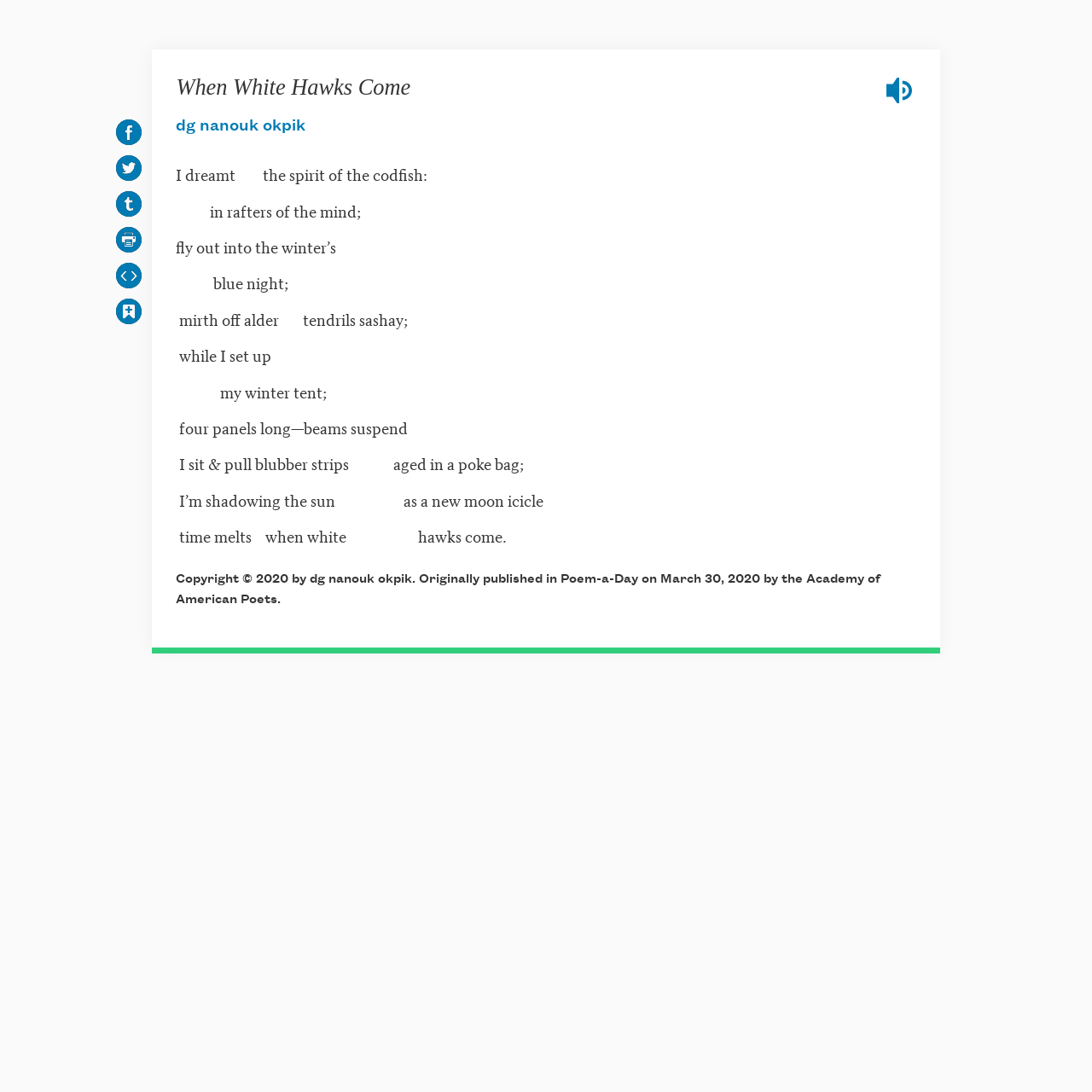Please identify the bounding box coordinates of the element I should click to complete this instruction: 'Click Donate'. The coordinates should be given as four float numbers between 0 and 1, like this: [left, top, right, bottom].

None